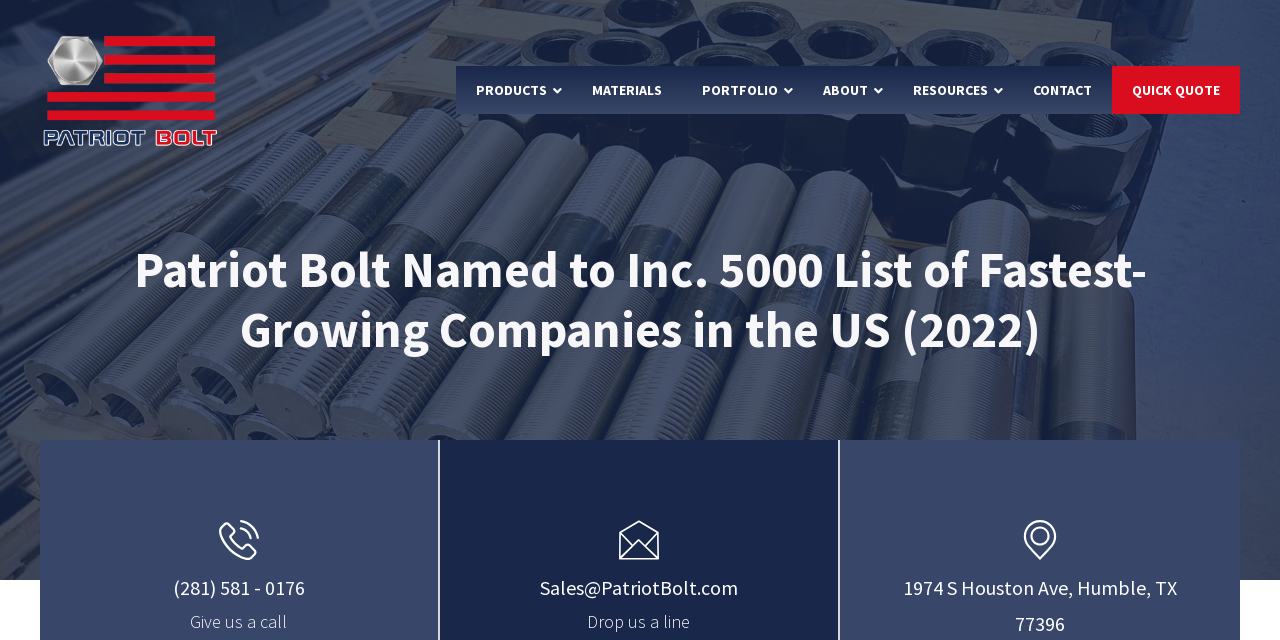Summarize the webpage comprehensively, mentioning all visible components.

The webpage appears to be the official website of Patriot Bolt, a leading manufacturer and supplier of industrial bolts, fasteners, and gaskets. At the top of the page, there is a banner that spans the entire width, containing a link to the company's homepage and an image of the company's logo.

Below the banner, there is a primary navigation menu that takes up about two-thirds of the page's width. The menu consists of seven links: PRODUCTS, MATERIALS, PORTFOLIO, ABOUT, RESOURCES, CONTACT, and QUICK QUOTE. Each link has a small icon next to it.

The main content of the page is divided into two sections. The first section is a heading that announces Patriot Bolt's recognition as one of the fastest-growing companies in the US, according to Inc. 5000's 2022 list. This heading is centered on the page and takes up about half of the page's height.

The second section is located below the heading and contains the company's contact information. There are three columns of text and images, each containing a heading with the company's phone number, email address, and a call-to-action, respectively. Each column has a small image above the text. The phone number and email address are displayed prominently, with the call-to-action text "Give us a call" and "Drop us a line" appearing below them.

Overall, the webpage has a clean and organized layout, with a clear focus on showcasing the company's achievement and providing easy access to its contact information.